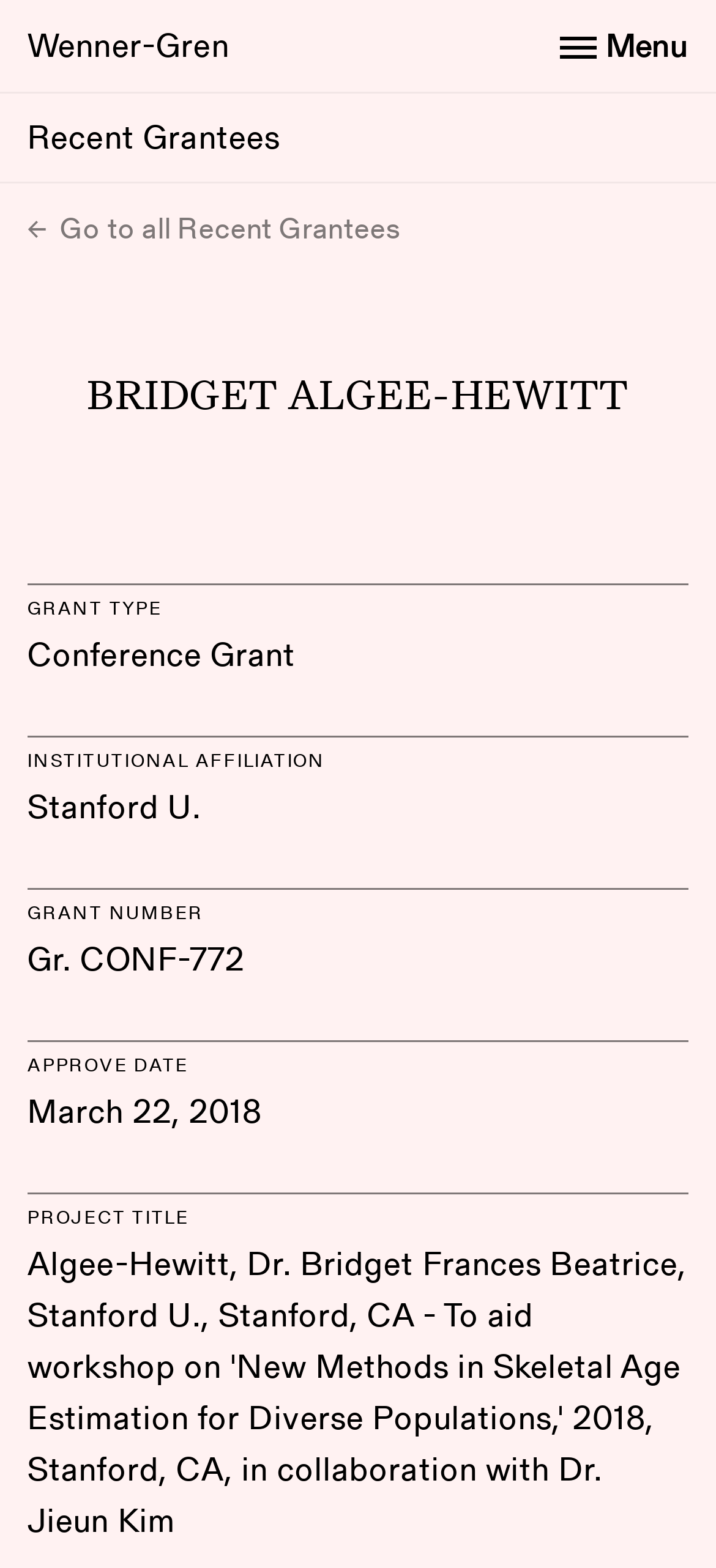Locate the bounding box of the UI element defined by this description: "Go to all Recent Grantees". The coordinates should be given as four float numbers between 0 and 1, formatted as [left, top, right, bottom].

[0.038, 0.132, 0.561, 0.159]